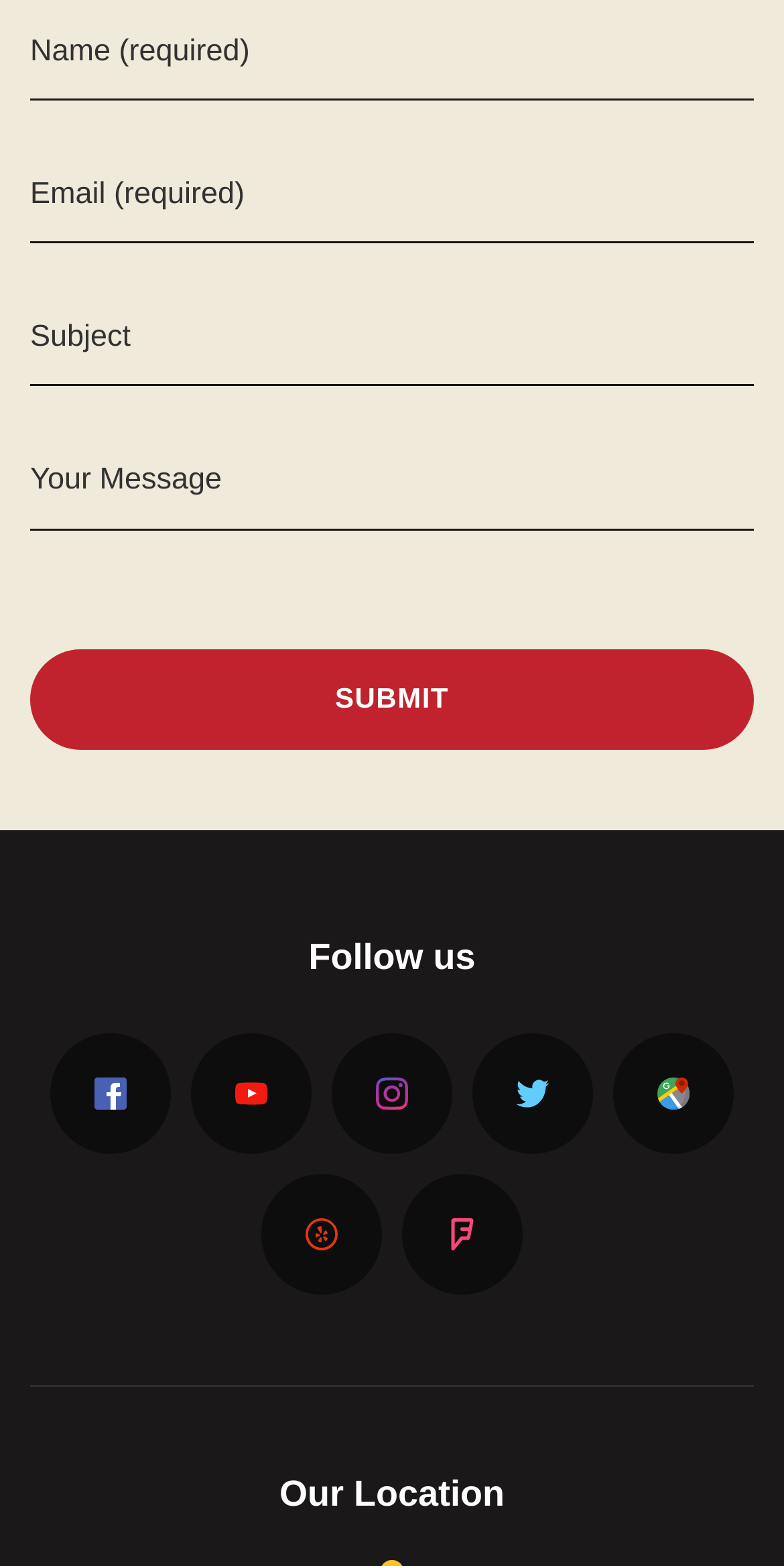Find the bounding box coordinates of the element to click in order to complete the given instruction: "View our location on Google Maps."

[0.782, 0.66, 0.936, 0.737]